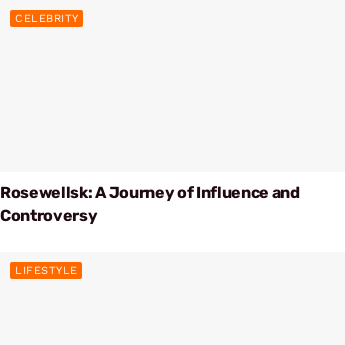Describe the scene depicted in the image with great detail.

The image features a prominent heading titled "Rosewellsk: A Journey of Influence and Controversy," which highlights the exploration of an intriguing figure or topic central to contemporary discussions. Above the title, there's a label "CELEBRITY," indicating its relevance to popular culture. Additionally, there's a "LIFESTYLE" tag that suggests a connection to lifestyle themes within the context of the article. This layout encourages readers to delve into the complexities surrounding Rosewellsk, possibly touching on achievements, controversies, or notable characteristics that have sparked public interest and debate.